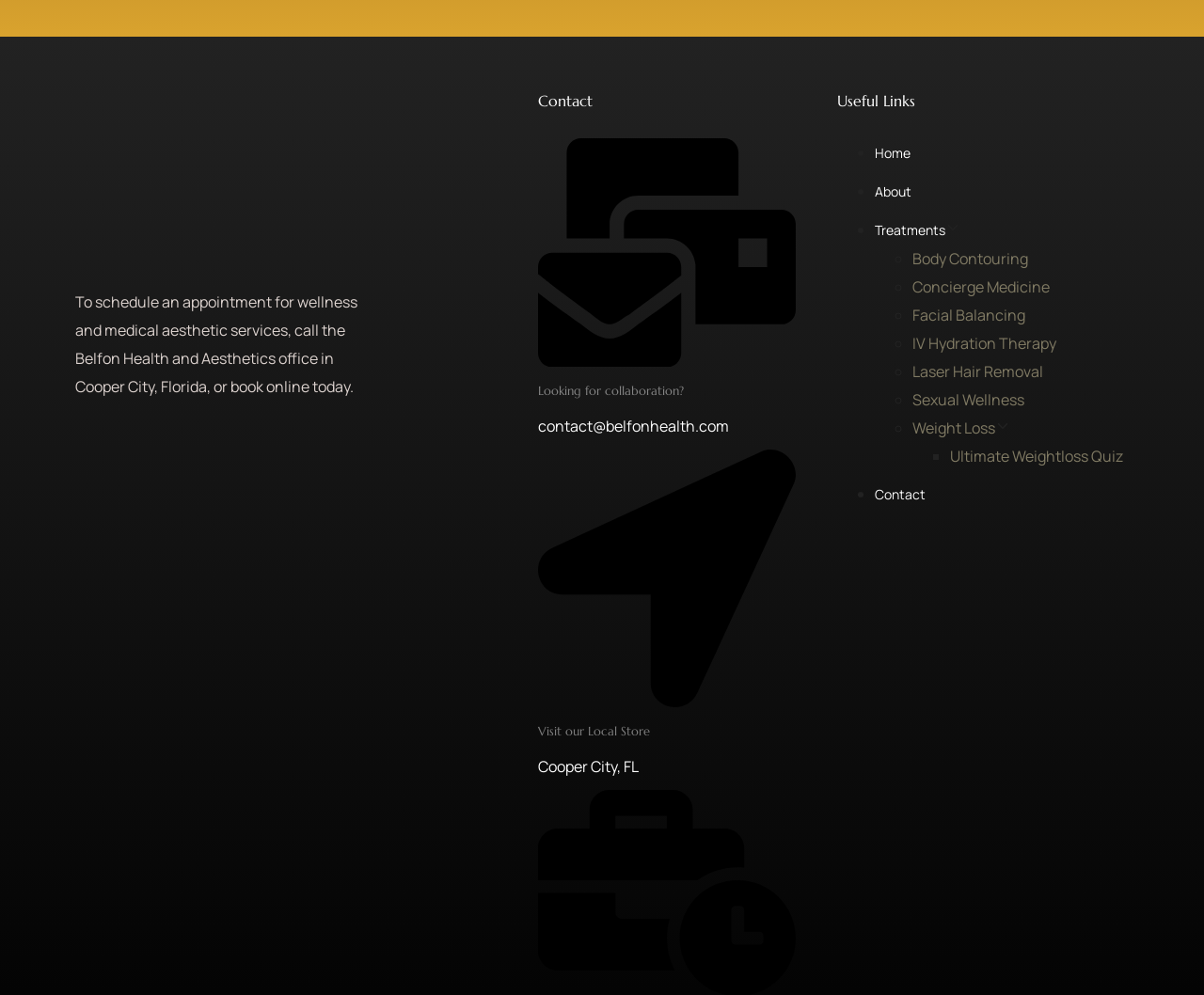Predict the bounding box of the UI element that fits this description: "Home".

[0.727, 0.145, 0.756, 0.162]